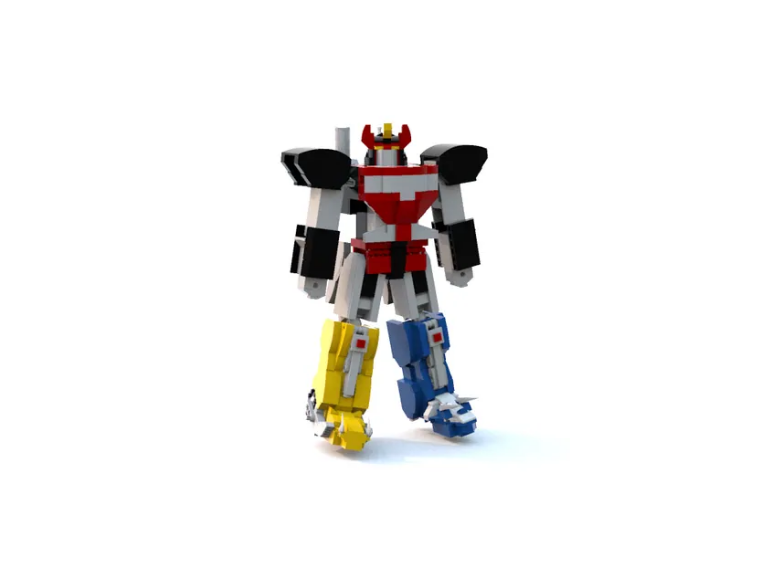Compose a detailed narrative for the image.

The image showcases a striking representation of the Mighty Morphin Power Rangers Megazord, crafted from LEGO bricks. This detailed model captures the iconic features of the Megazord, characterized by its bold red torso, distinctive black shoulders, and vibrant yellow and blue legs. The design reflects a blend of creativity and nostalgia, evoking memories of the beloved series. The Megazord stands confidently against a plain white background, emphasizing its dynamic form and intricate construction. This impressive build not only pays homage to the original design but also showcases the builder's skill and passion for both the franchise and the LEGO medium.